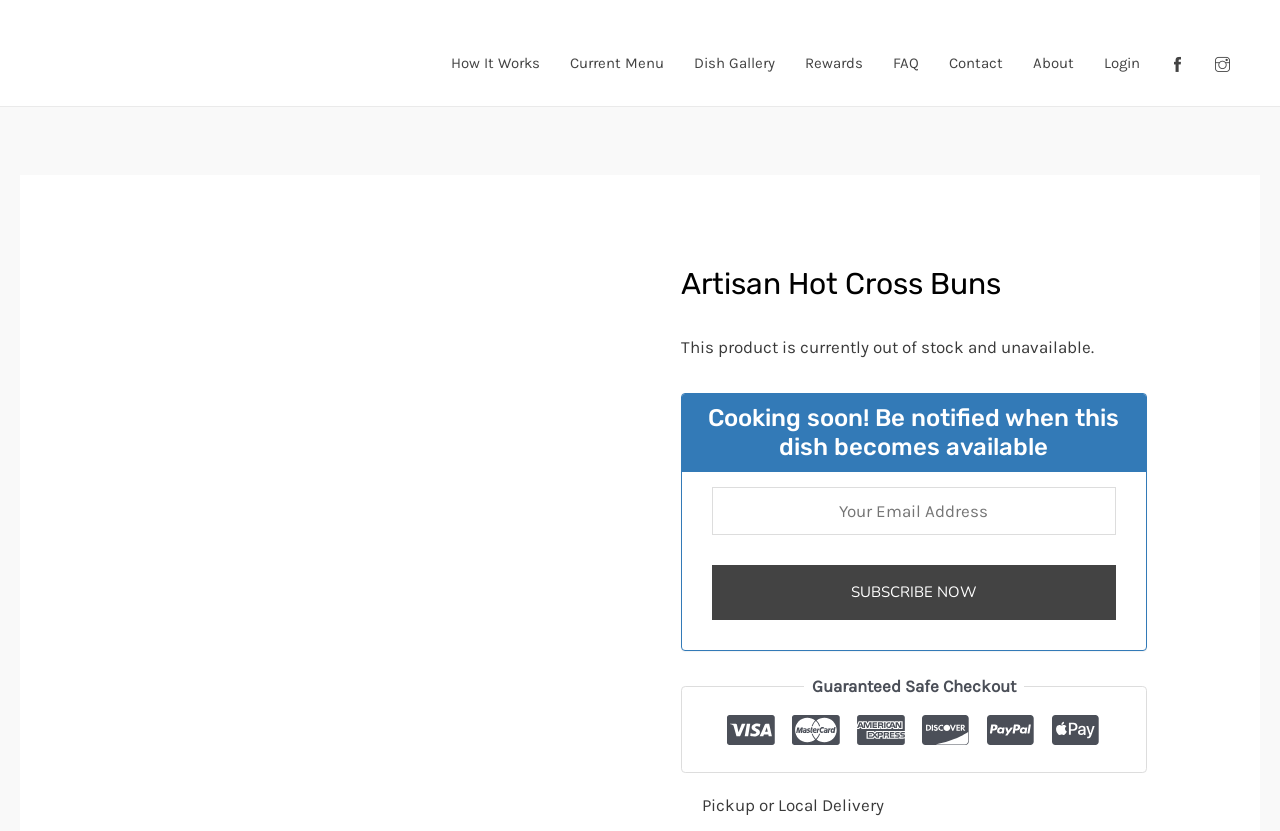Locate the bounding box coordinates of the area that needs to be clicked to fulfill the following instruction: "Click on the 'Login' link". The coordinates should be in the format of four float numbers between 0 and 1, namely [left, top, right, bottom].

[0.851, 0.025, 0.902, 0.128]